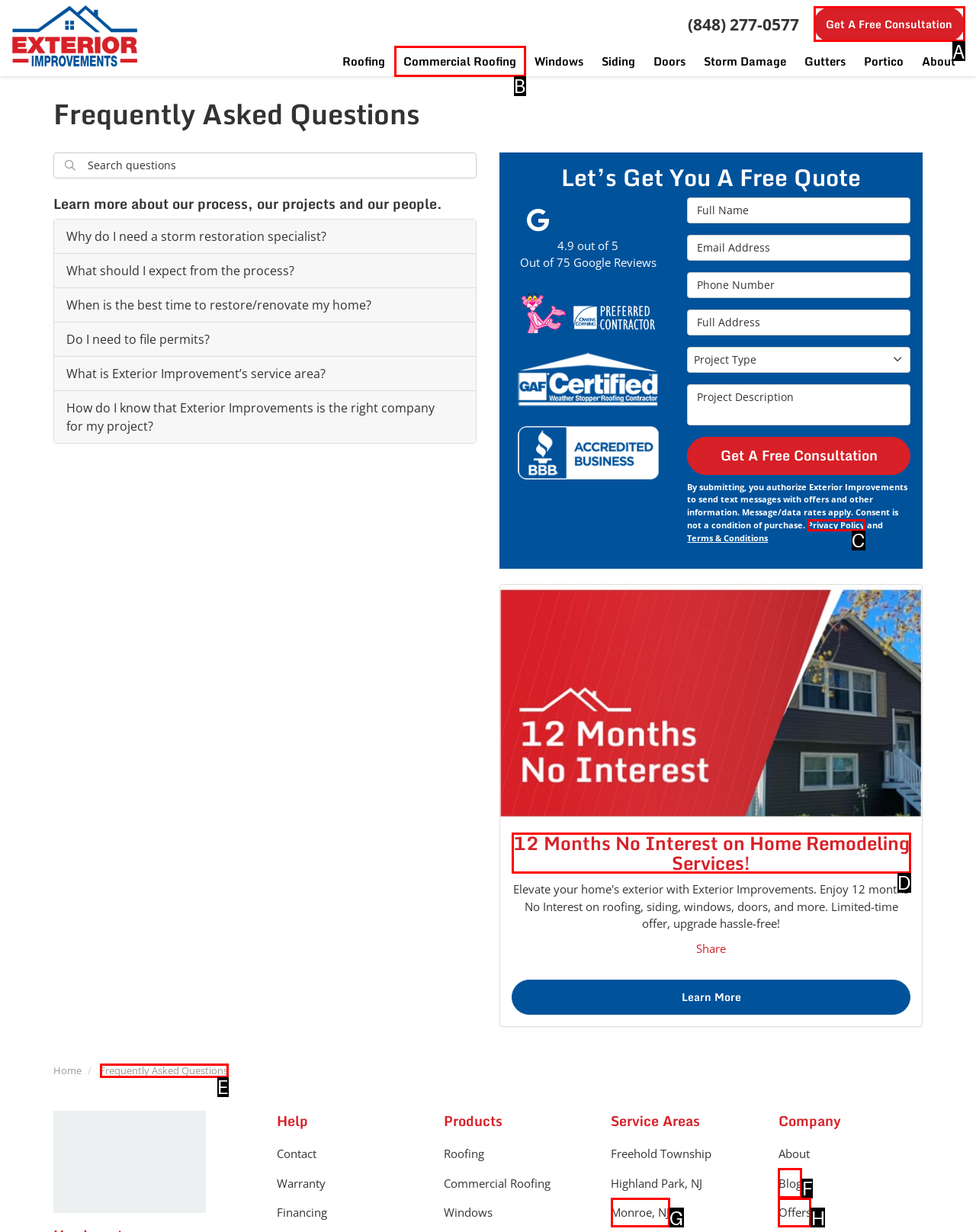Identify the HTML element that corresponds to the following description: Orientation. Provide the letter of the correct option from the presented choices.

None